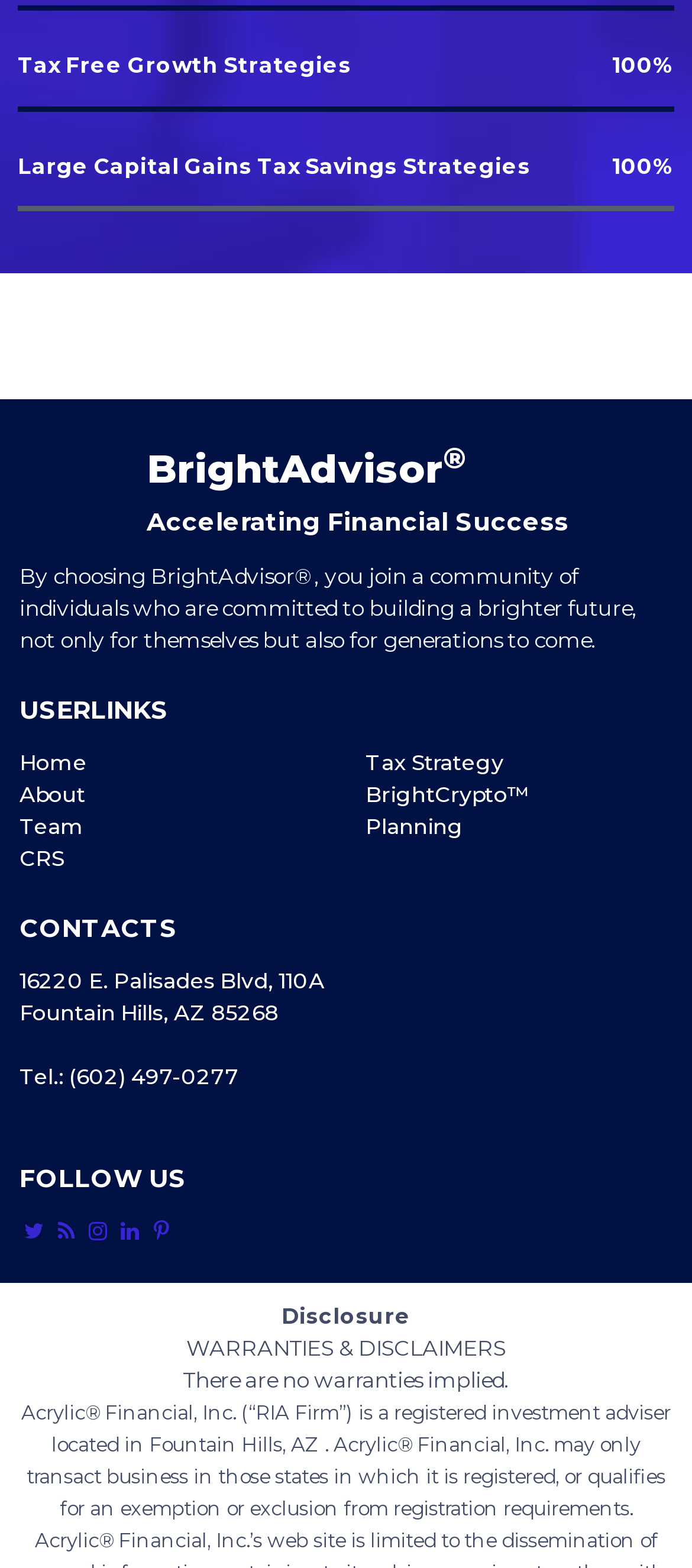Determine the bounding box for the HTML element described here: "Kwasi Kwarteng’s Budget". The coordinates should be given as [left, top, right, bottom] with each number being a float between 0 and 1.

None